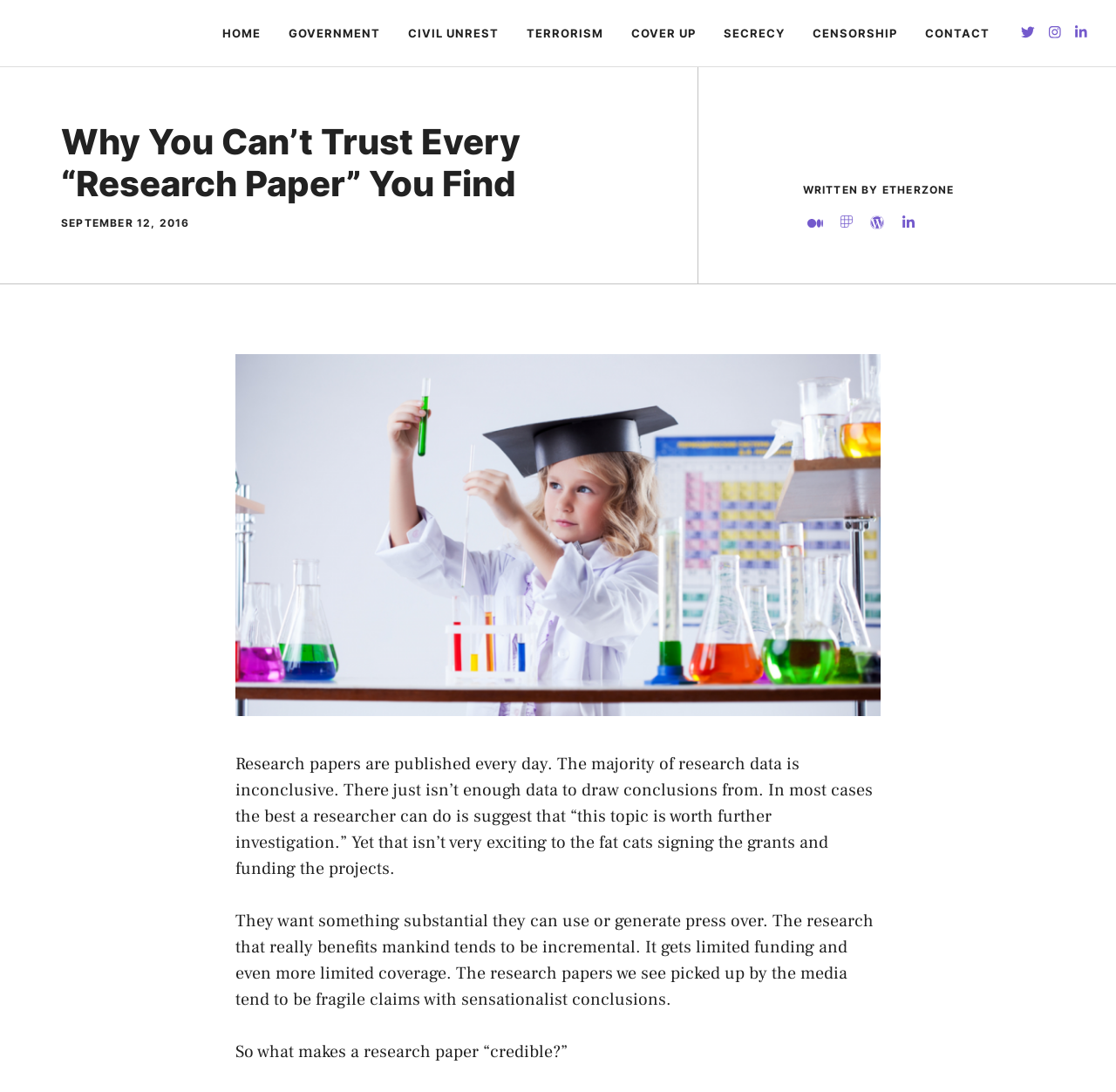Please study the image and answer the question comprehensively:
What is the topic of the article?

The topic of the article is research papers, specifically discussing the credibility of research papers and how they are often inconclusive and sensationalized.